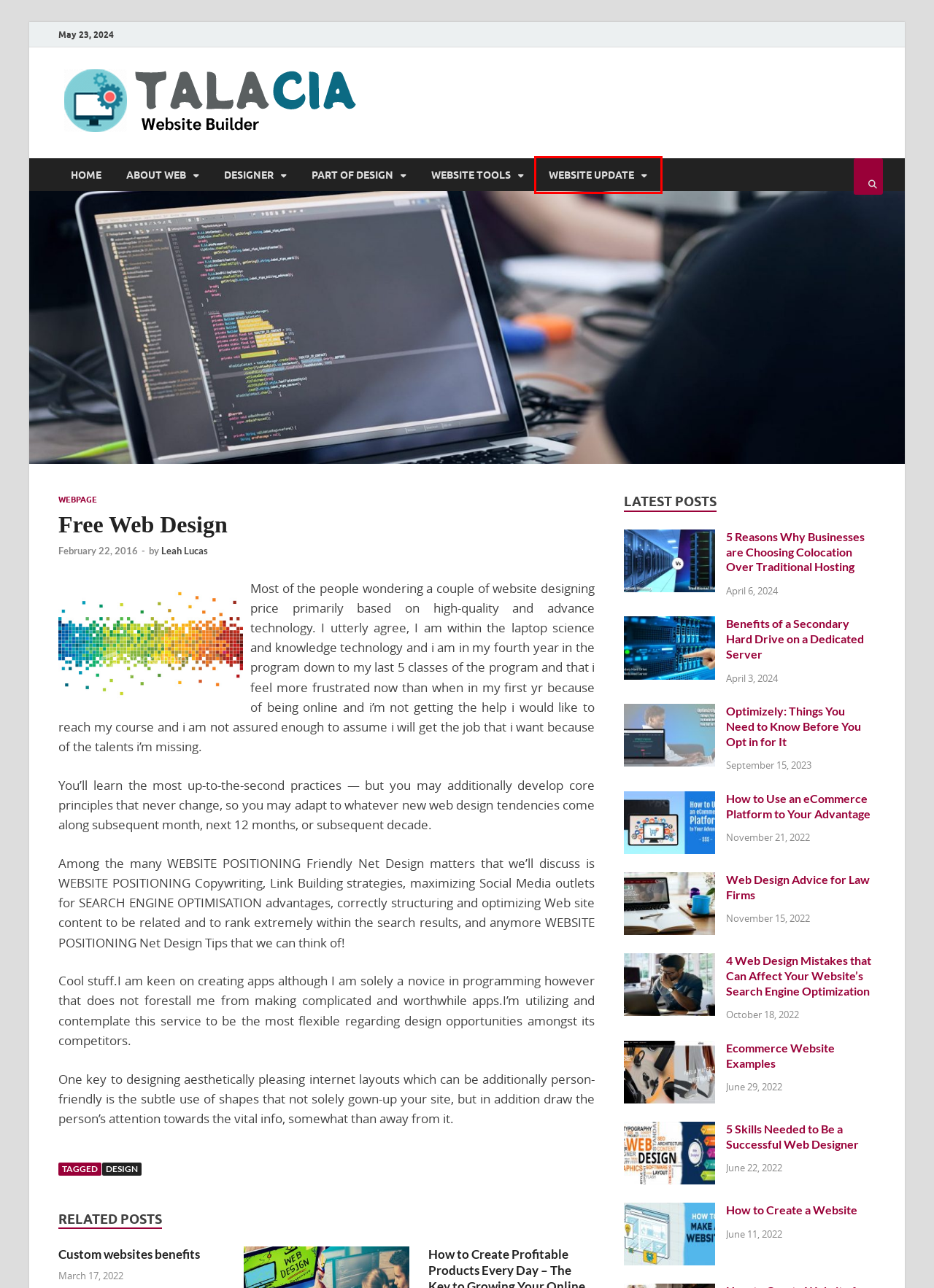You have been given a screenshot of a webpage, where a red bounding box surrounds a UI element. Identify the best matching webpage description for the page that loads after the element in the bounding box is clicked. Options include:
A. design | talacia.com
B. How to Use an eCommerce Platform to Your Advantage | talacia.com
C. ABOUT WEB | talacia.com
D. Ecommerce Website Examples | talacia.com
E. WEBSITE UPDATE | talacia.com
F. Benefits of a Secondary Hard Drive on a Dedicated Server | talacia.com
G. How to Create a Website | talacia.com
H. talacia.com

E